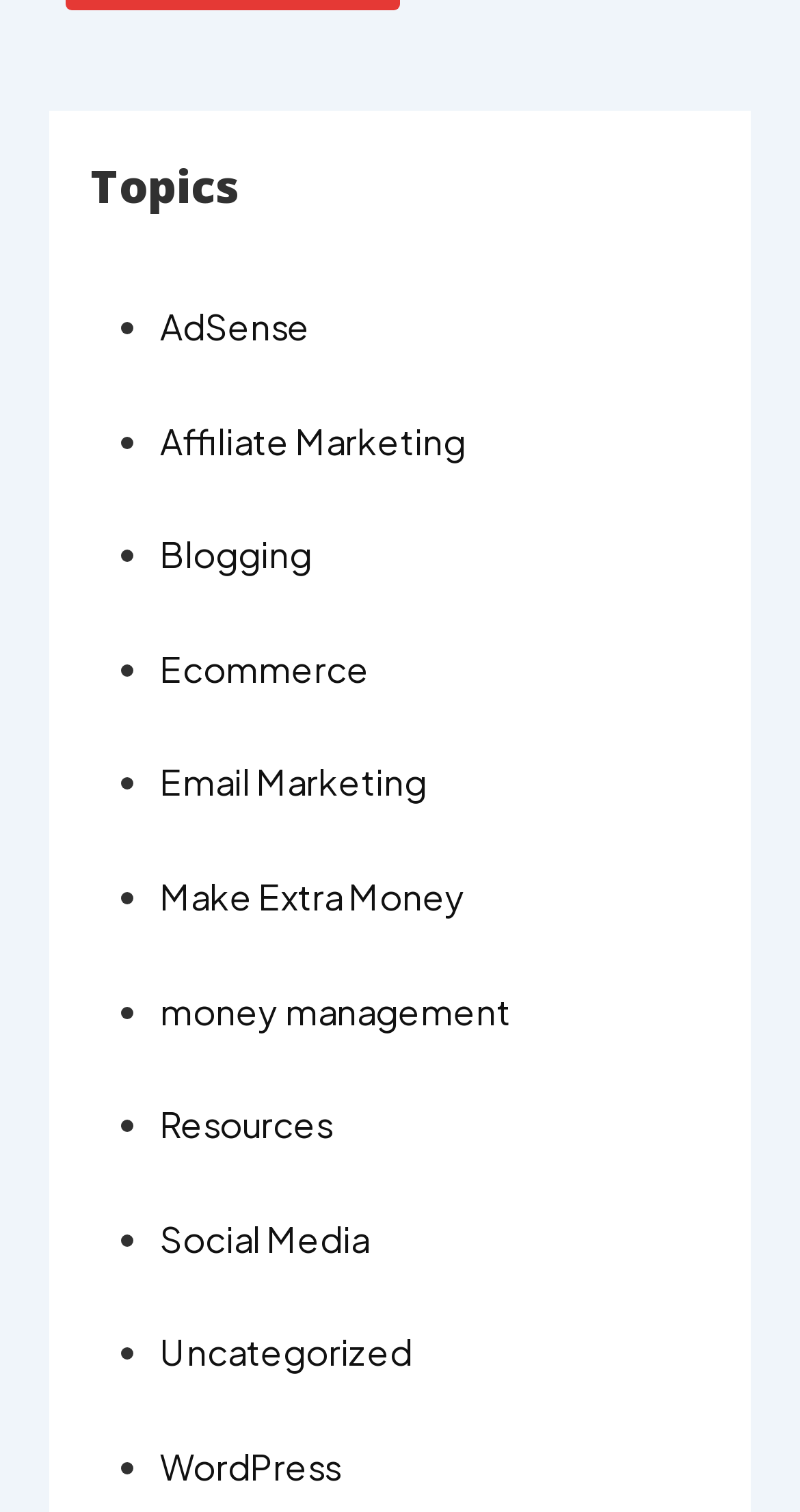Based on the image, please respond to the question with as much detail as possible:
What is the last topic listed?

The last topic listed is 'WordPress' which is a link element with bounding box coordinates [0.2, 0.955, 0.426, 0.985] and is preceded by a list marker '•' with coordinates [0.149, 0.949, 0.169, 0.991]